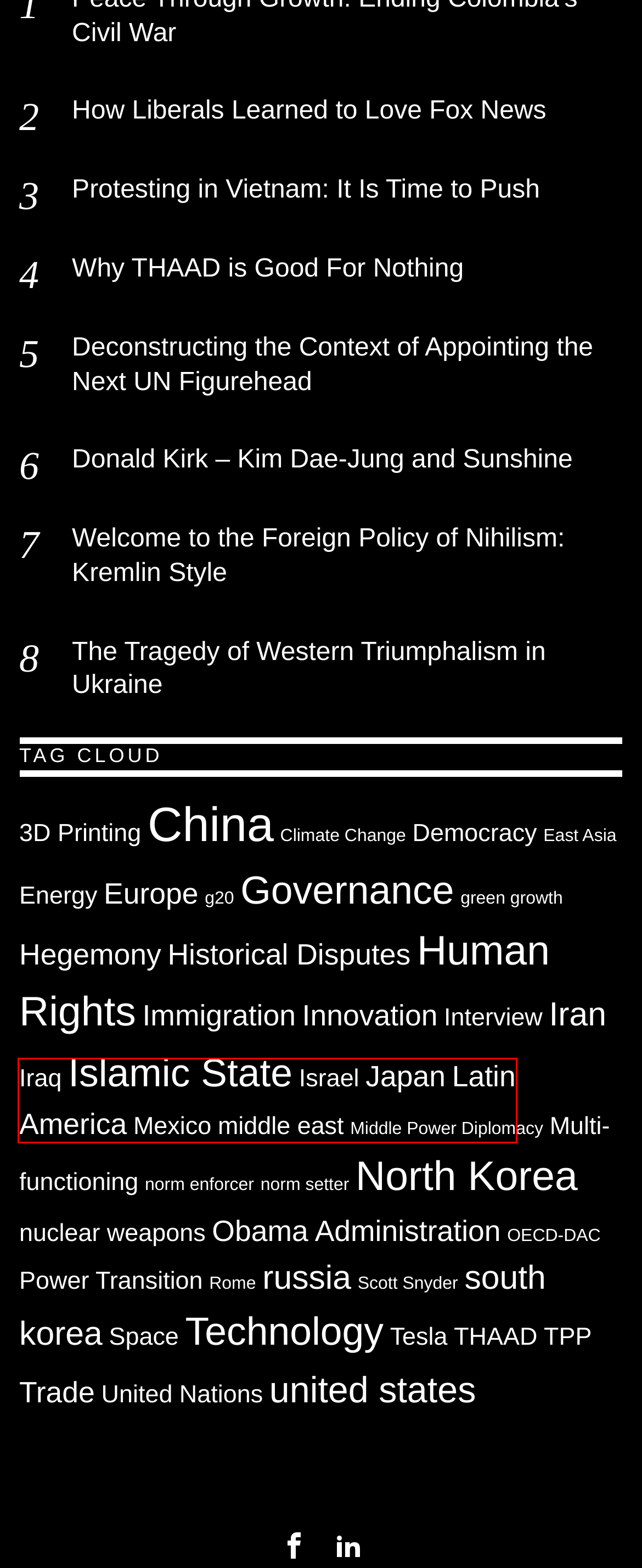Review the webpage screenshot provided, noting the red bounding box around a UI element. Choose the description that best matches the new webpage after clicking the element within the bounding box. The following are the options:
A. Mexico | The Policy Wire
B. How Liberals Learned to Love Fox News | The Policy Wire
C. Latin America | The Policy Wire
D. OECD-DAC | The Policy Wire
E. Energy | The Policy Wire
F. norm enforcer | The Policy Wire
G. g20 | The Policy Wire
H. Governance | The Policy Wire

C